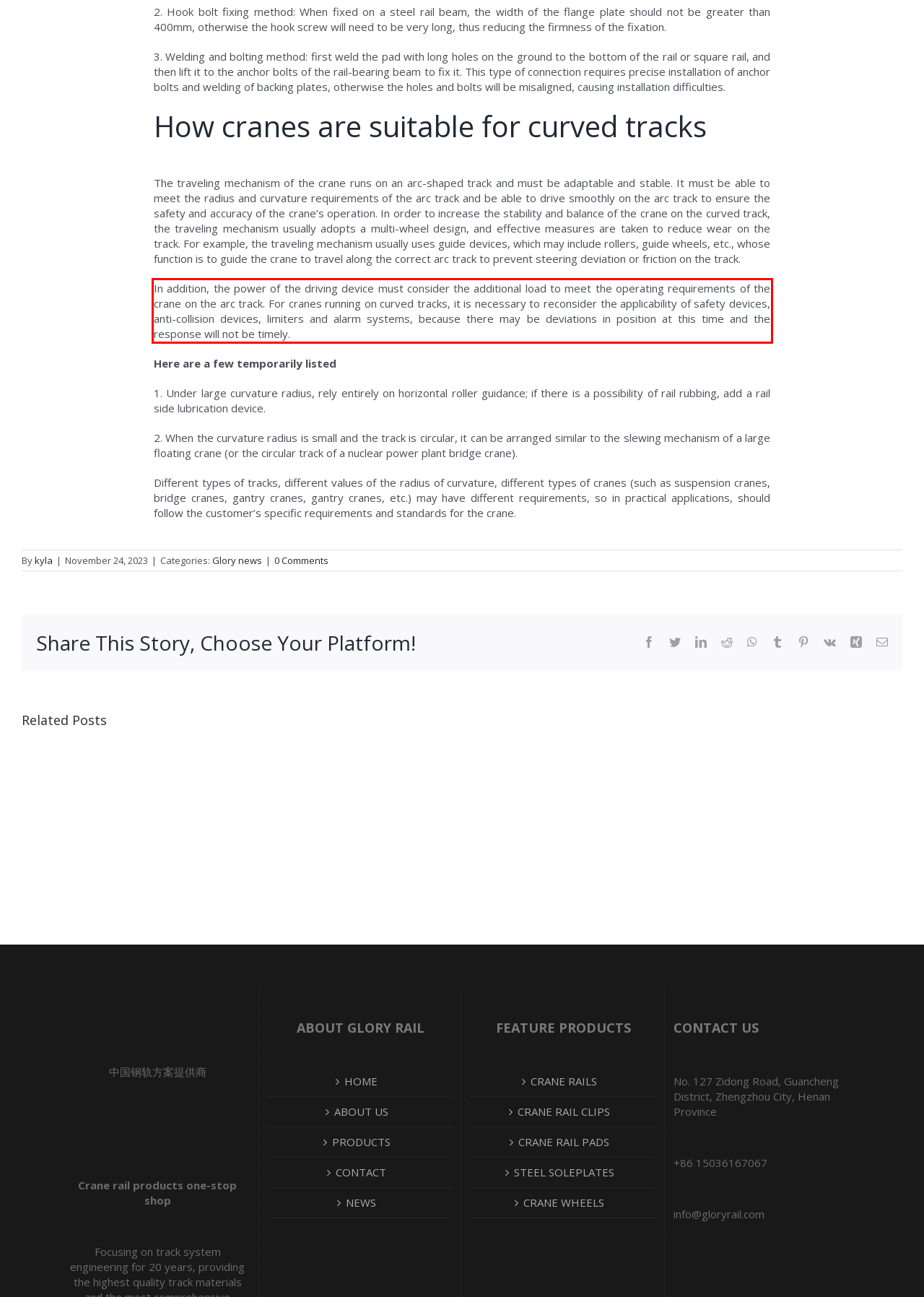View the screenshot of the webpage and identify the UI element surrounded by a red bounding box. Extract the text contained within this red bounding box.

In addition, the power of the driving device must consider the additional load to meet the operating requirements of the crane on the arc track. For cranes running on curved tracks, it is necessary to reconsider the applicability of safety devices, anti-collision devices, limiters and alarm systems, because there may be deviations in position at this time and the response will not be timely.